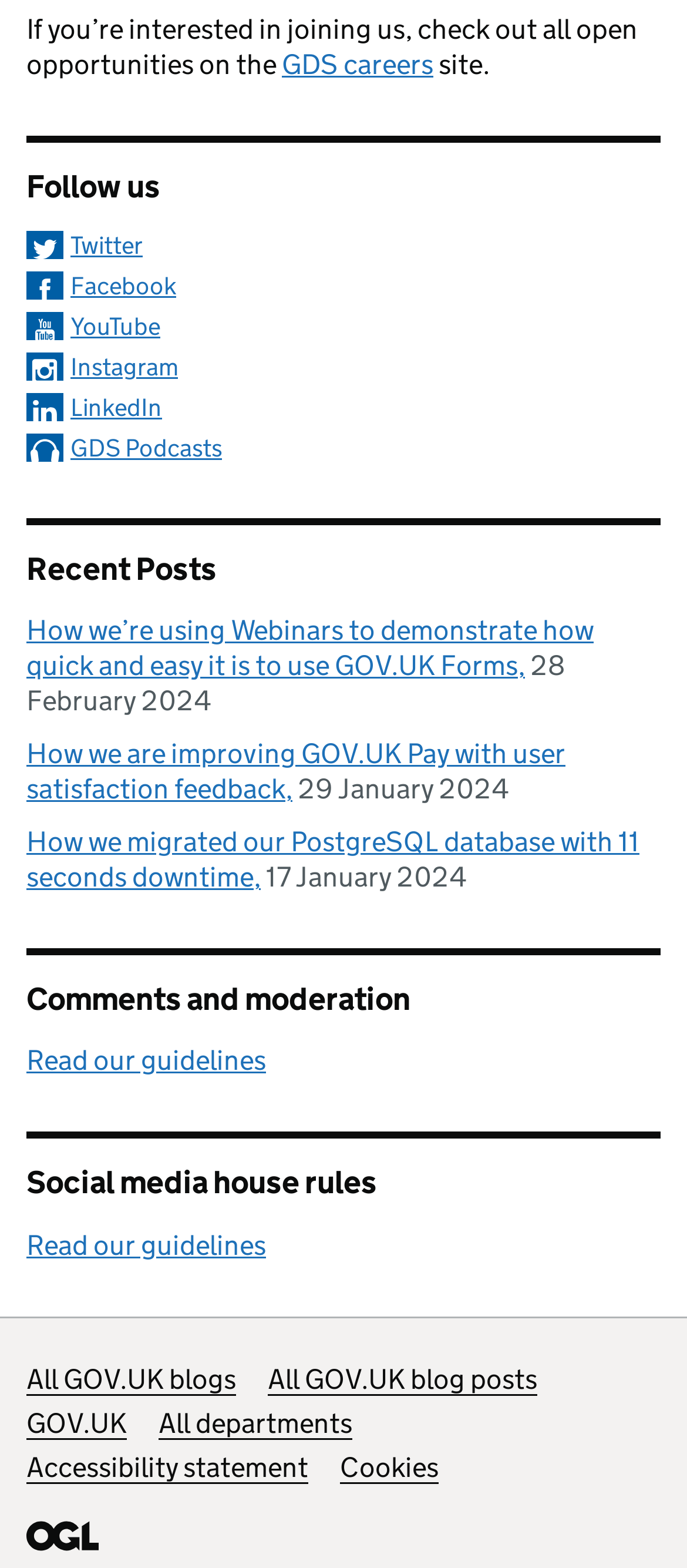What is the name of the careers site?
Please provide a single word or phrase as the answer based on the screenshot.

GDS careers